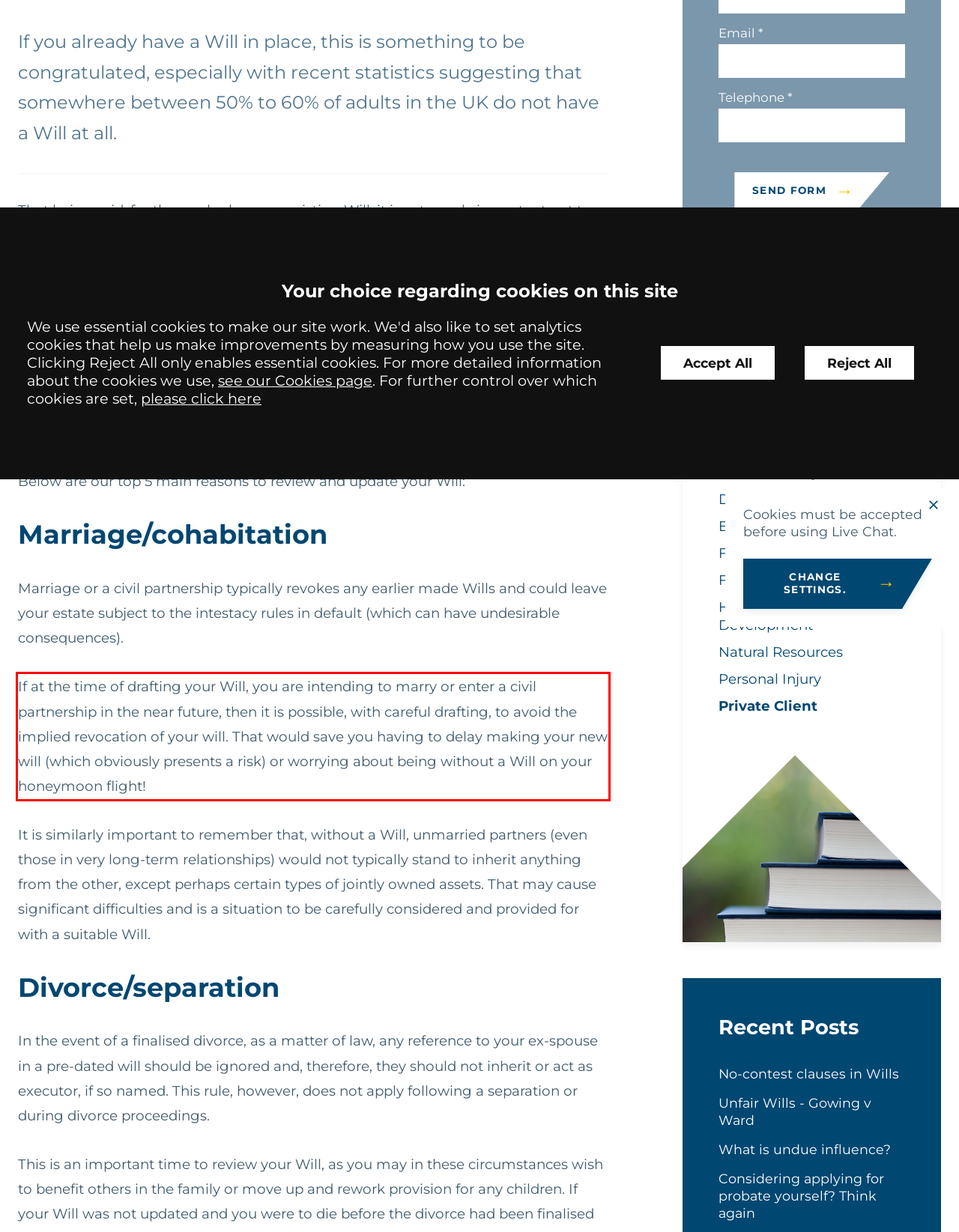Using the provided screenshot of a webpage, recognize and generate the text found within the red rectangle bounding box.

If at the time of drafting your Will, you are intending to marry or enter a civil partnership in the near future, then it is possible, with careful drafting, to avoid the implied revocation of your will. That would save you having to delay making your new will (which obviously presents a risk) or worrying about being without a Will on your honeymoon flight!